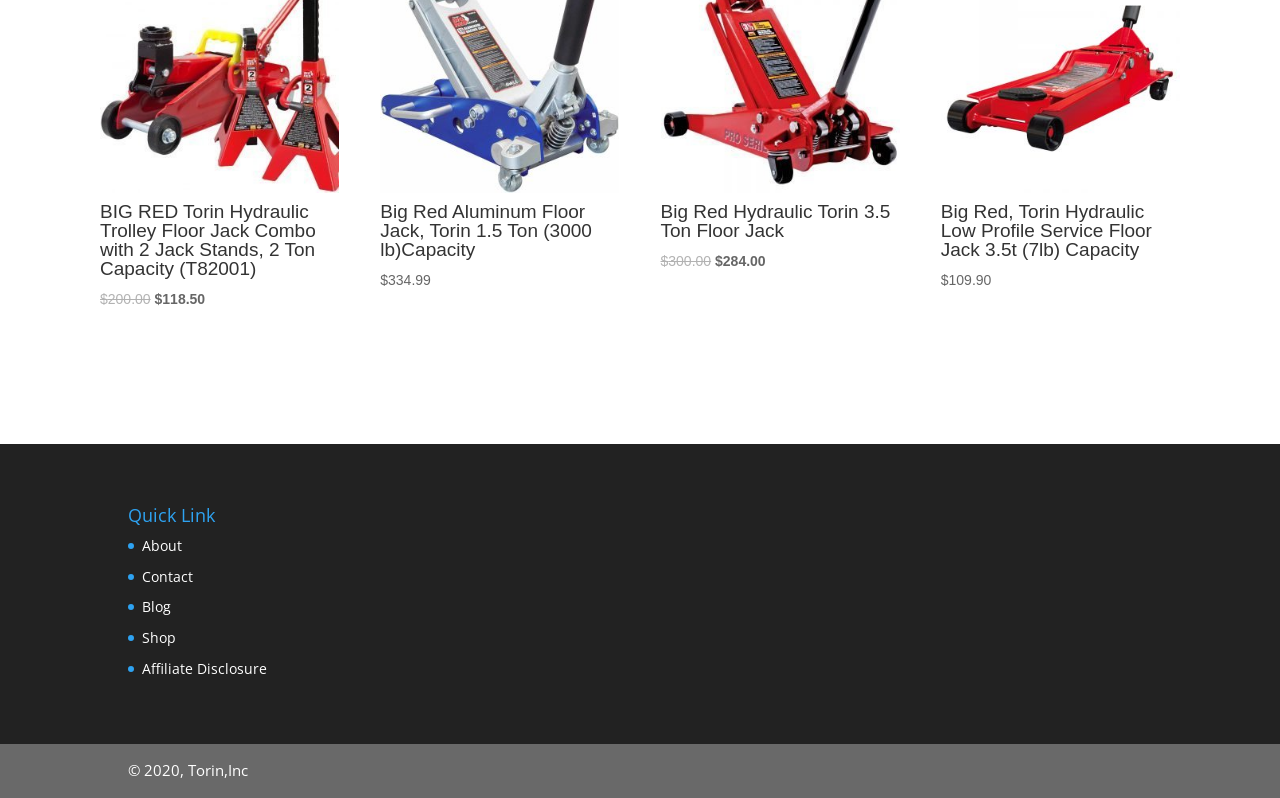Given the description "Contact", determine the bounding box of the corresponding UI element.

[0.111, 0.71, 0.151, 0.734]